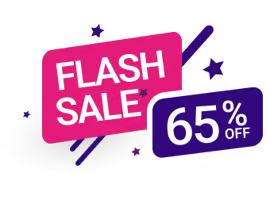Answer succinctly with a single word or phrase:
What is the purpose of this visual element?

To attract attention